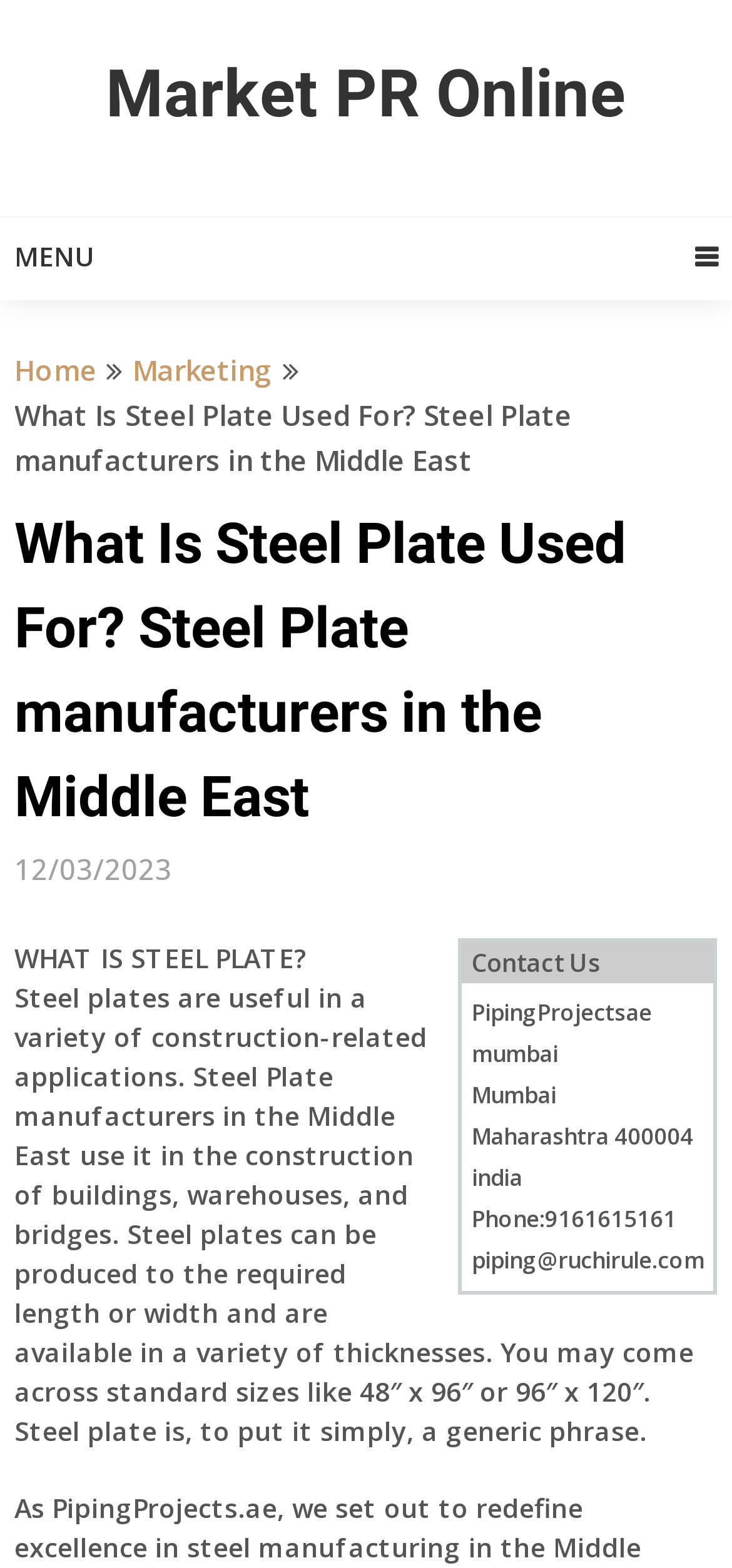Please respond to the question with a concise word or phrase:
What is the purpose of steel plates in construction?

Building, warehouses, and bridges